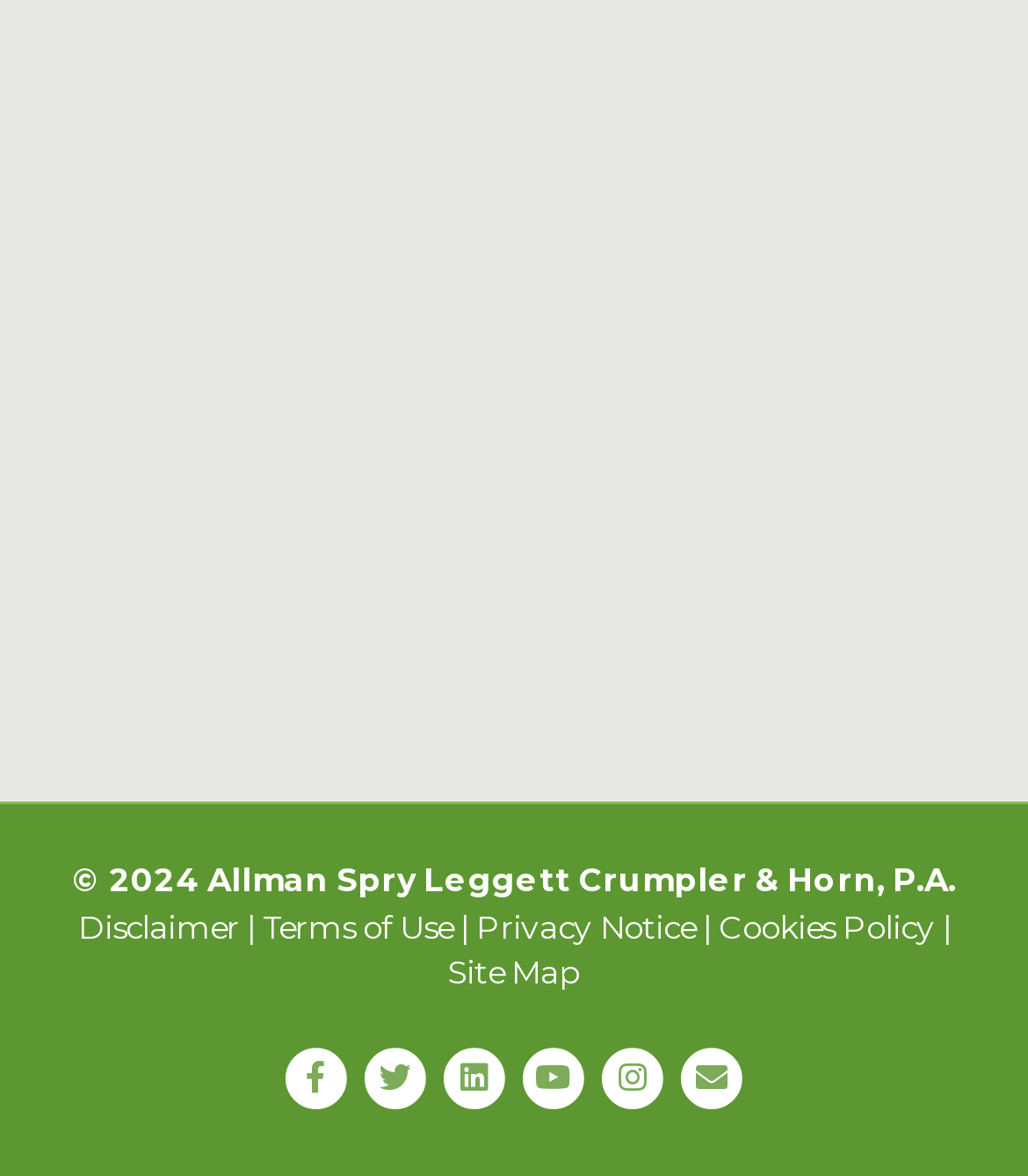Determine the bounding box coordinates of the UI element that matches the following description: "Terms of Use". The coordinates should be four float numbers between 0 and 1 in the format [left, top, right, bottom].

[0.255, 0.77, 0.44, 0.804]